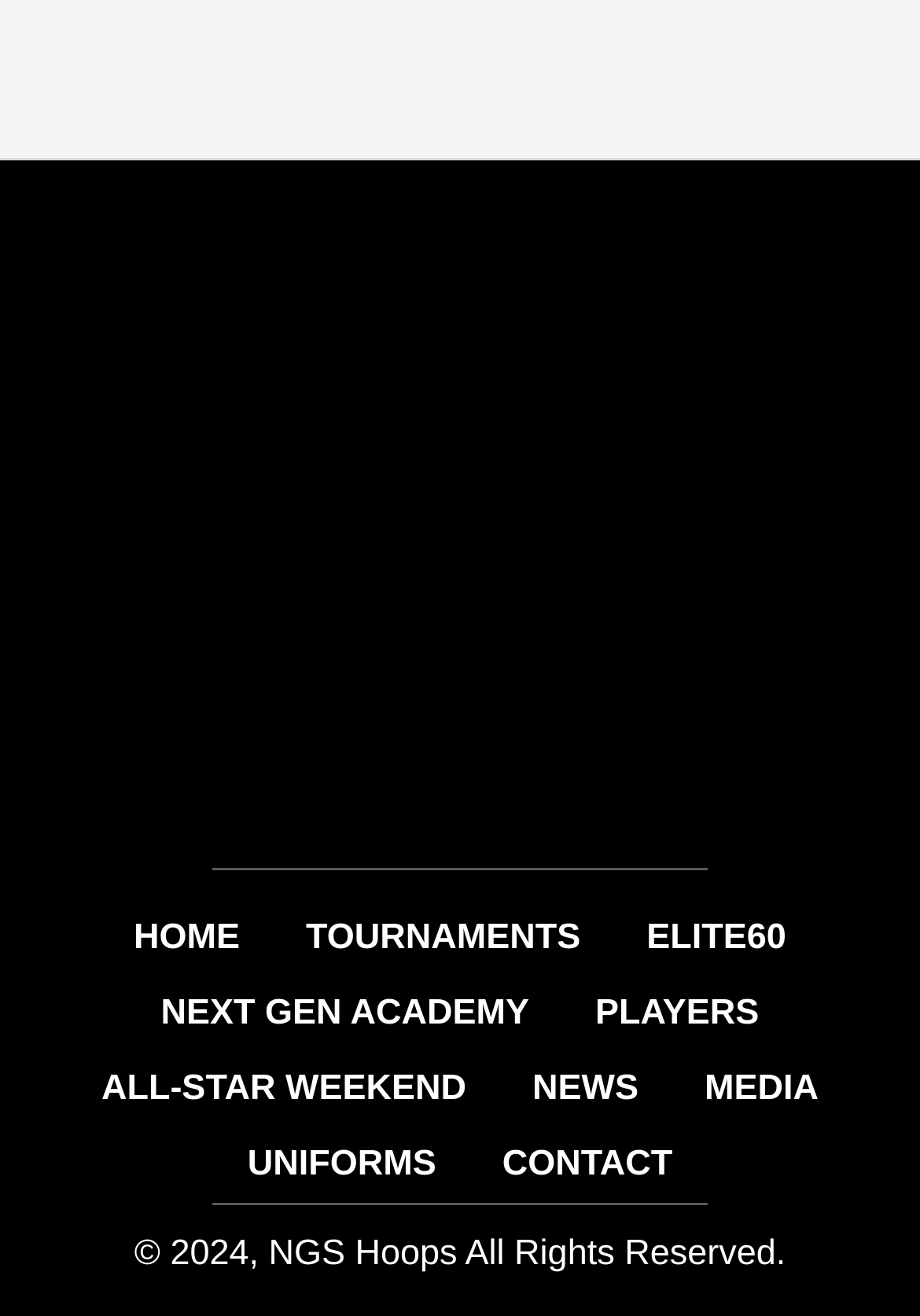What is the logo name?
Please give a well-detailed answer to the question.

I found an image element with the description 'NGS_Greylogo' which is likely the logo of the website.